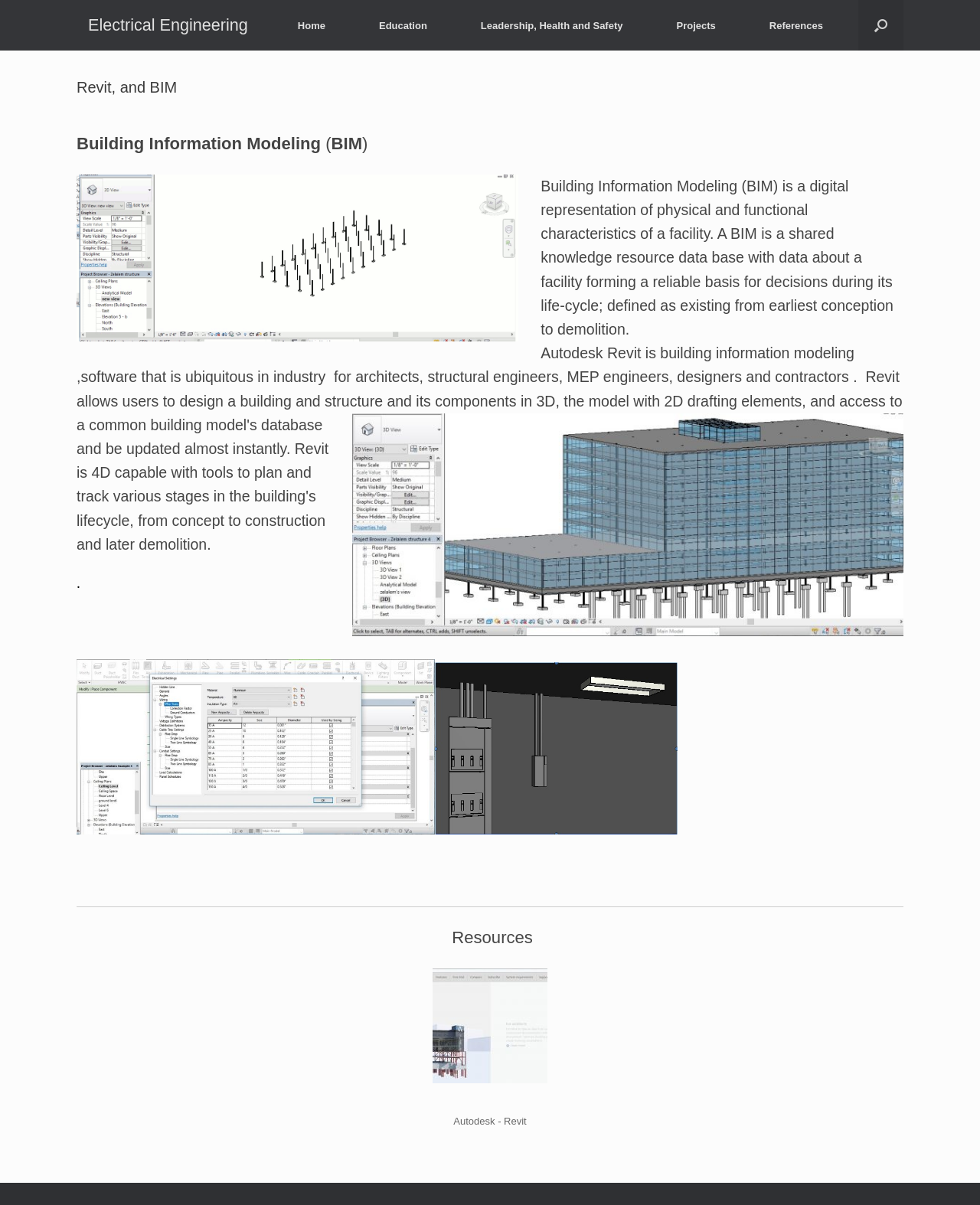Create a full and detailed caption for the entire webpage.

The webpage is about Revit, BIM, and Electrical Engineering. At the top, there is a heading "Electrical Engineering" which is also a link. To the right of it, there is a search button labeled "Open the search". Below these elements, there is a navigation menu with links to "Home", "Education", "Leadership, Health and Safety", "Projects", and "References".

The main content of the page is divided into sections. The first section has a heading "Revit, and BIM" and a subheading "Building Information Modeling (BIM)" which describes BIM as a digital representation of physical and functional characteristics of a facility. Below this, there is a detailed paragraph explaining the features of Autodesk Revit, a building information modeling software. This section also includes two images, one above the other, both labeled "structure-full".

The next section has a heading "electrical-set-up electrical-distribution-room" and includes two images, one labeled "electrical-set-up" and the other labeled "electrical-distribution-room", placed side by side. 

After a horizontal separator, there is a section with a heading "Resources" which includes a link and a text "Autodesk - Revit" at the bottom of the page.